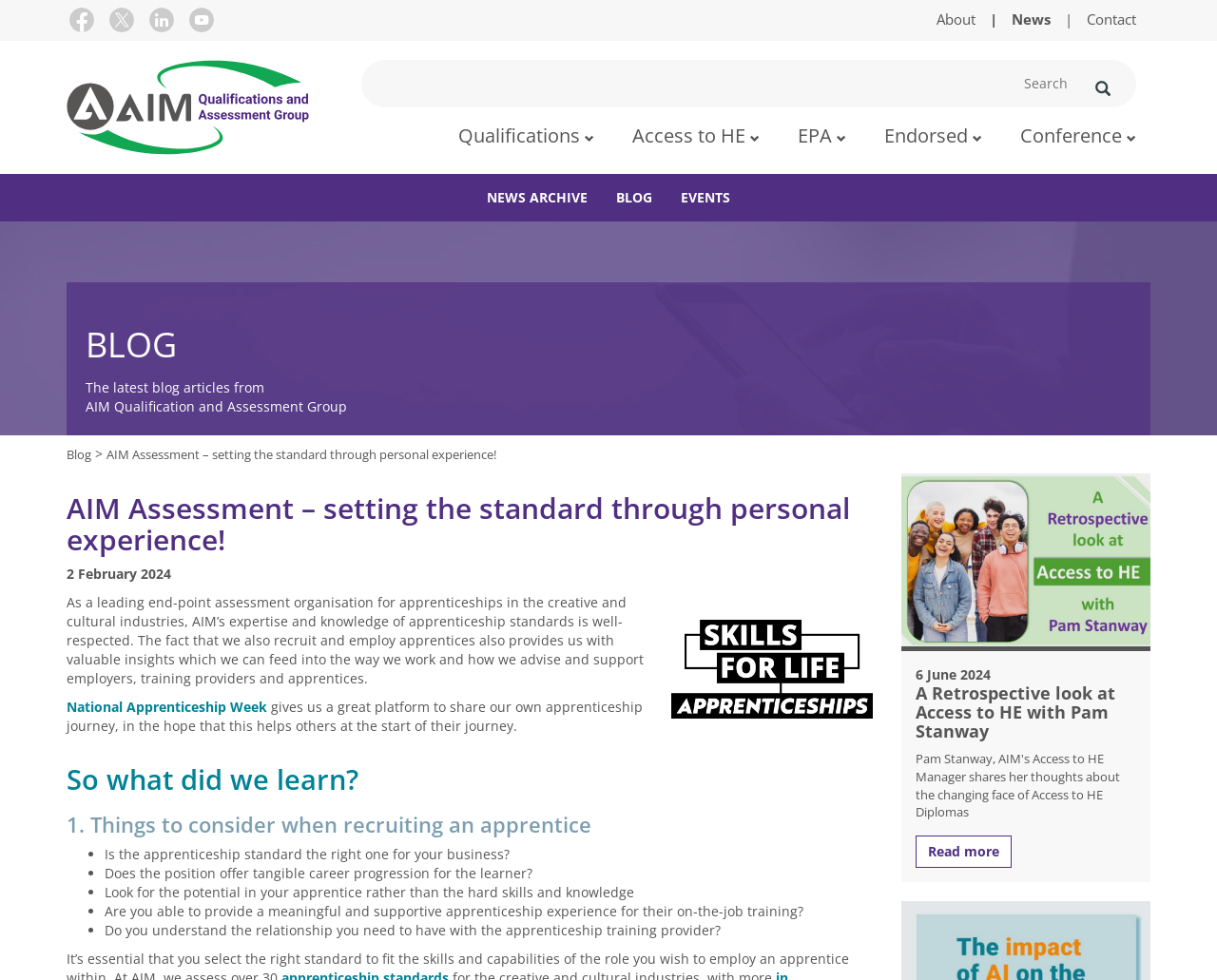Respond with a single word or short phrase to the following question: 
What is the topic of the article on 6 June 2024?

Access to HE